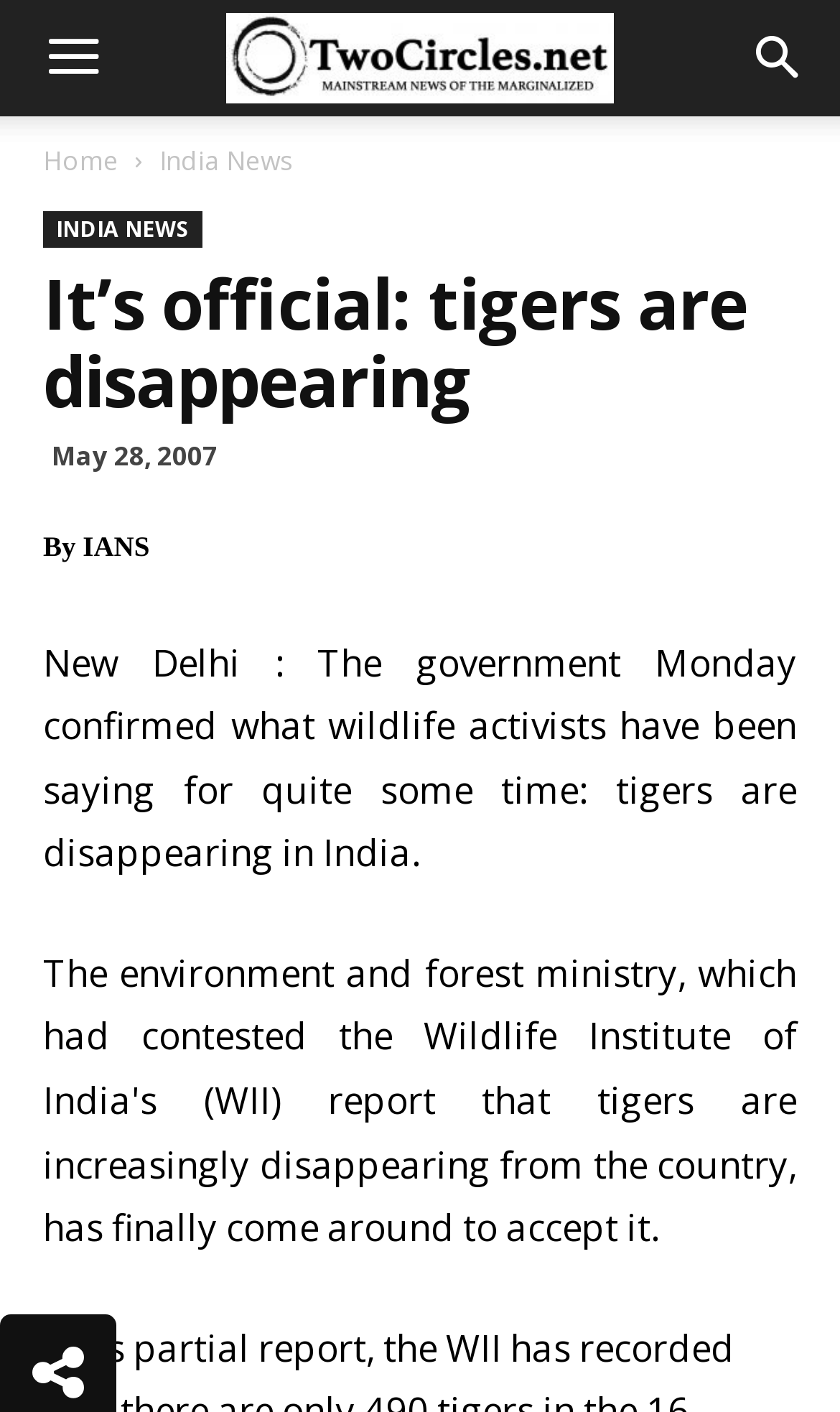Provide your answer in a single word or phrase: 
What is the location mentioned in the news article?

New Delhi